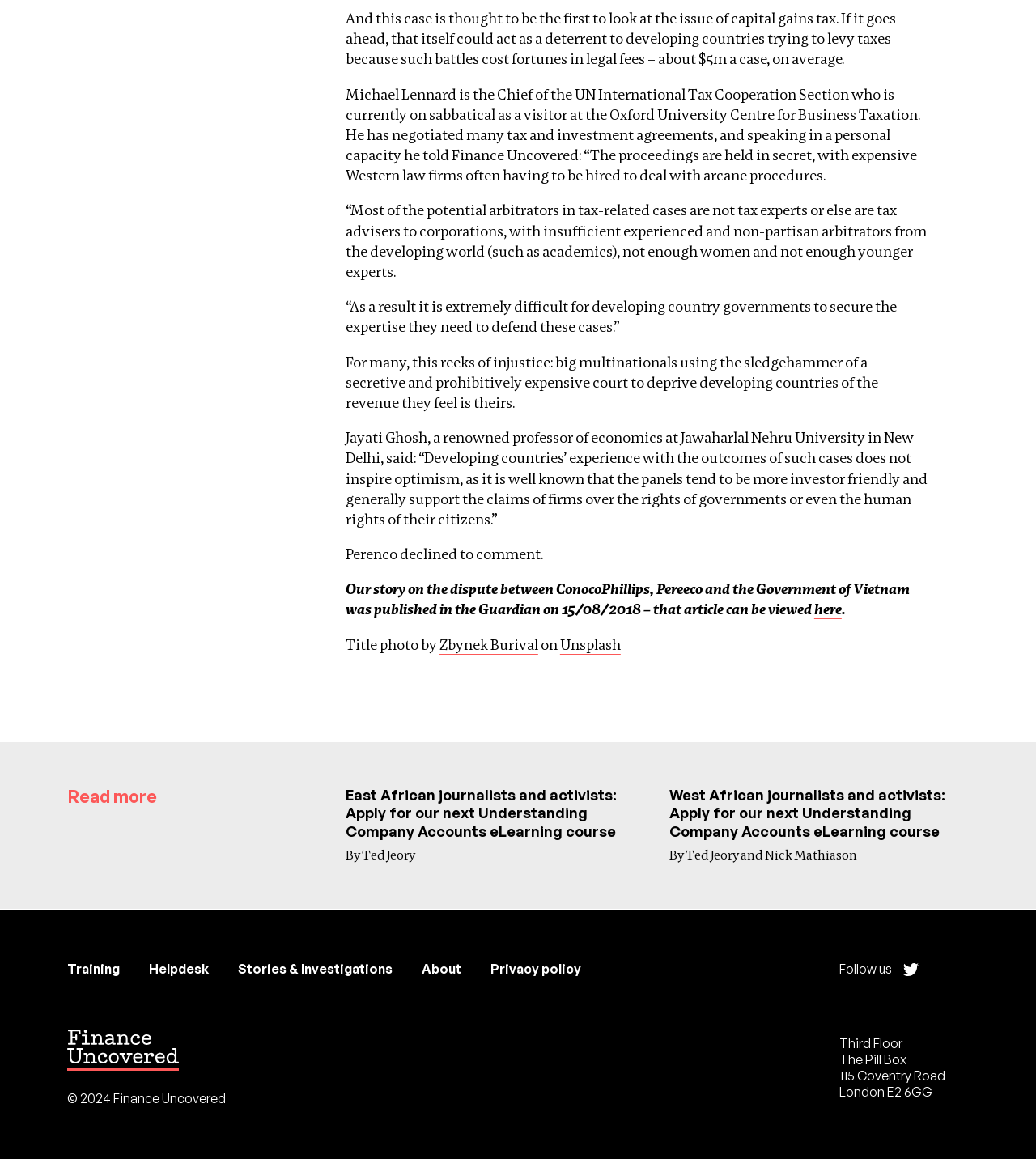Provide the bounding box coordinates for the UI element described in this sentence: "Unsplash". The coordinates should be four float values between 0 and 1, i.e., [left, top, right, bottom].

[0.541, 0.548, 0.599, 0.564]